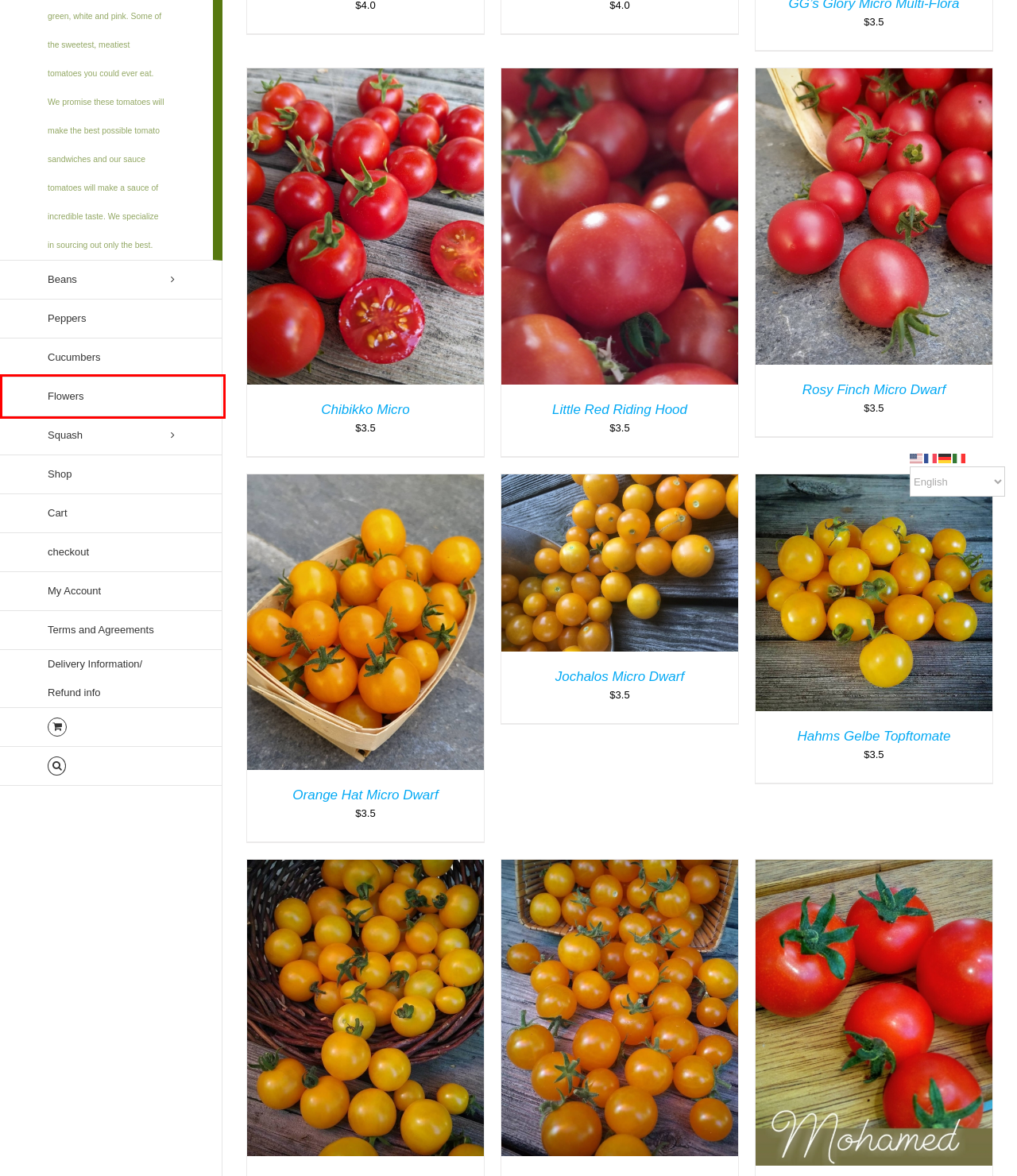A screenshot of a webpage is given, marked with a red bounding box around a UI element. Please select the most appropriate webpage description that fits the new page after clicking the highlighted element. Here are the candidates:
A. Little Red Riding Hood – Secret Seed Cartel
B. Flowers – Secret Seed Cartel
C. Jochalos Micro Dwarf – Secret Seed Cartel
D. Squash – Secret Seed Cartel
E. Beans – Secret Seed Cartel
F. Terms and Agreements – Secret Seed Cartel
G. Pinocchio Orange Micro – Secret Seed Cartel
H. Yellow Canary Micro Dwarf – Secret Seed Cartel

B